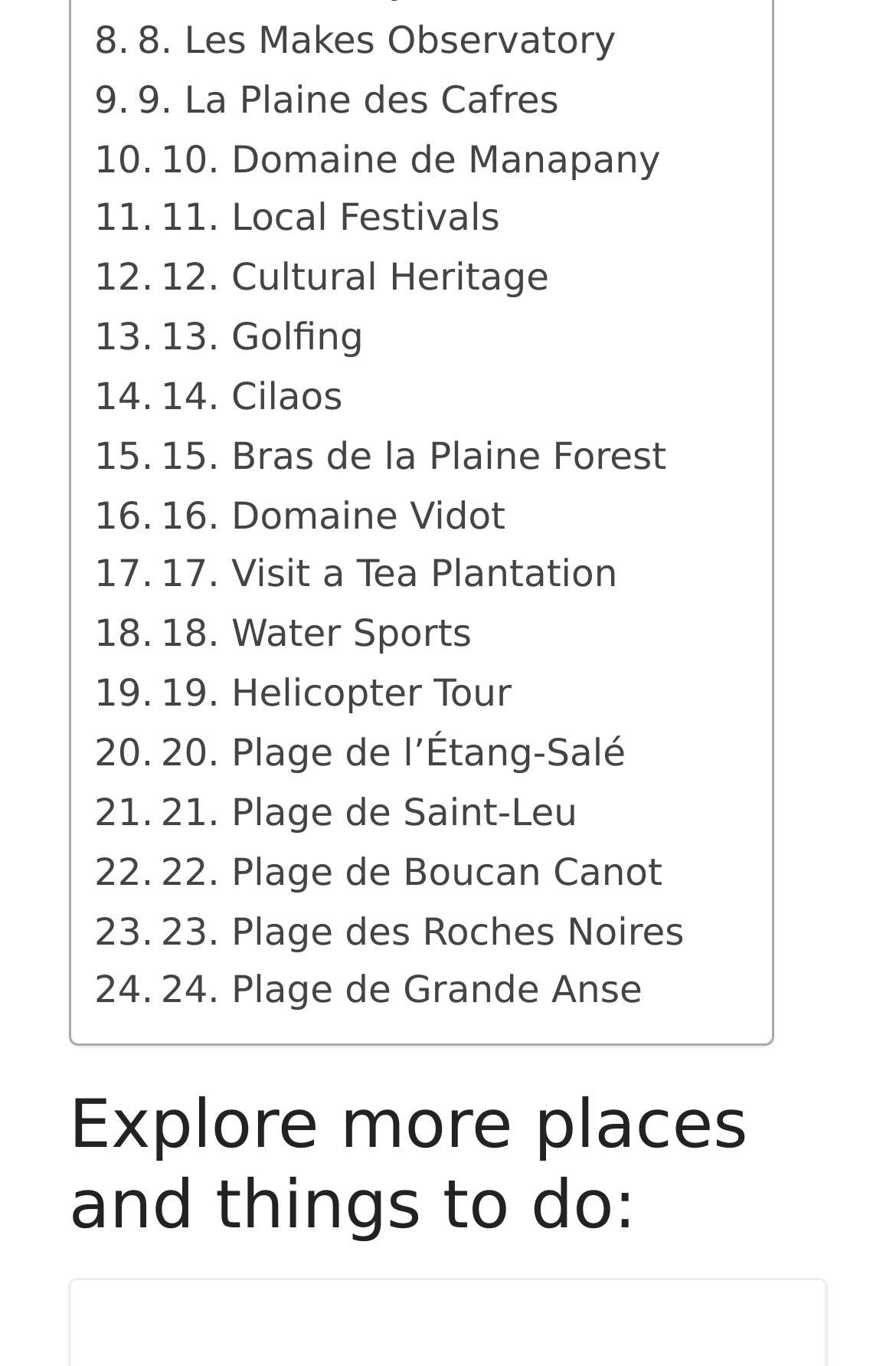Find the bounding box of the UI element described as follows: "17. Visit a Tea Plantation".

[0.105, 0.4, 0.689, 0.443]